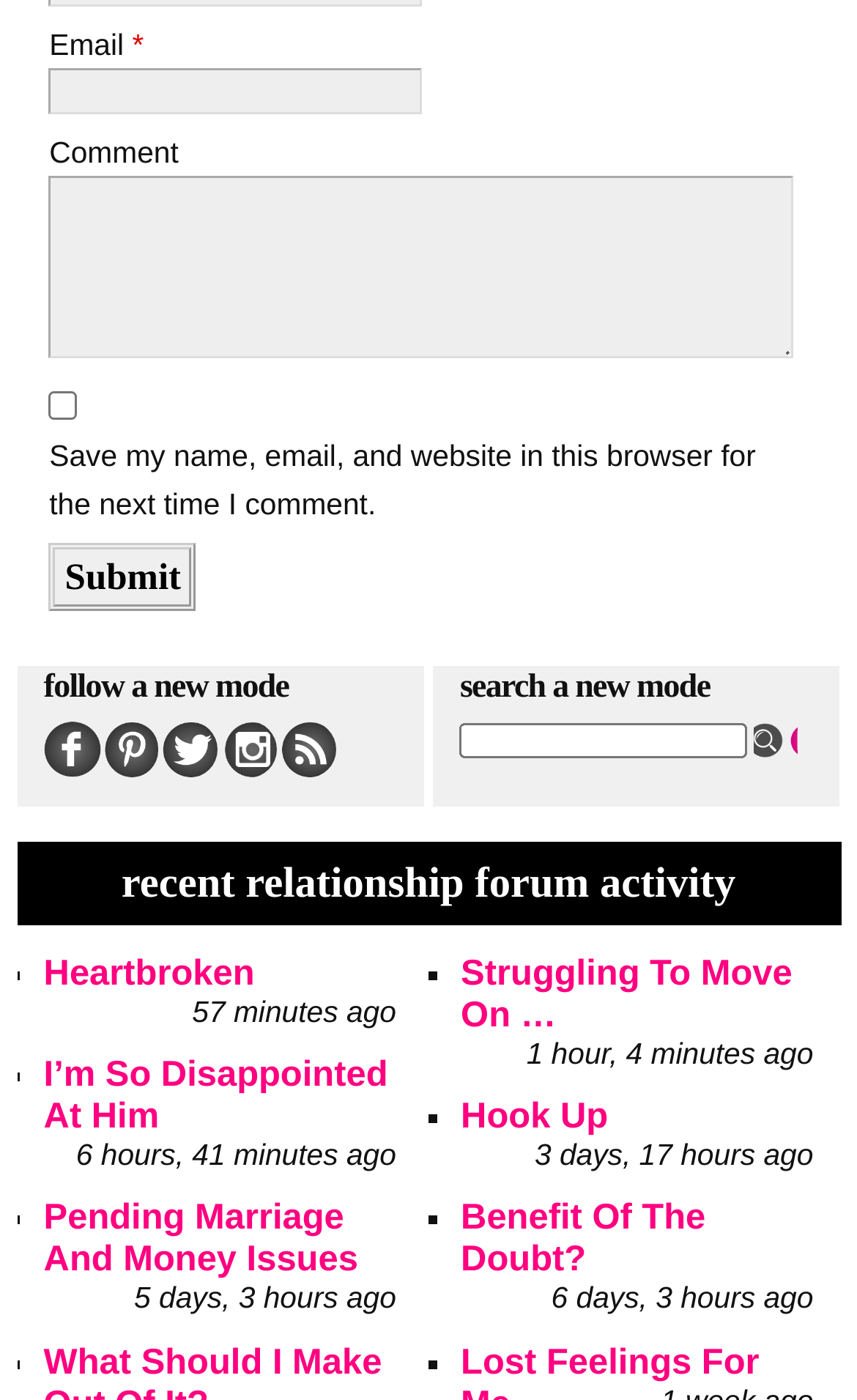Identify the bounding box coordinates of the HTML element based on this description: "Pending Marriage and Money Issues".

[0.051, 0.856, 0.418, 0.914]